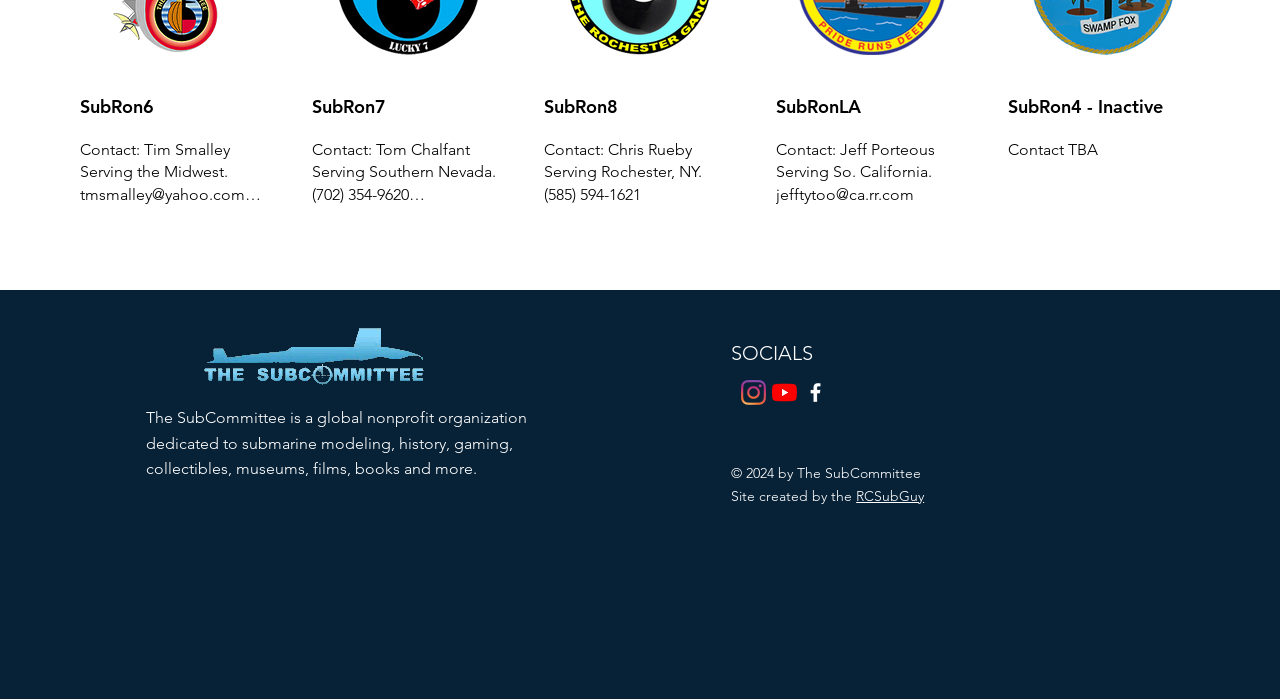Using the webpage screenshot and the element description aria-label="Instagram", determine the bounding box coordinates. Specify the coordinates in the format (top-left x, top-left y, bottom-right x, bottom-right y) with values ranging from 0 to 1.

[0.579, 0.544, 0.599, 0.58]